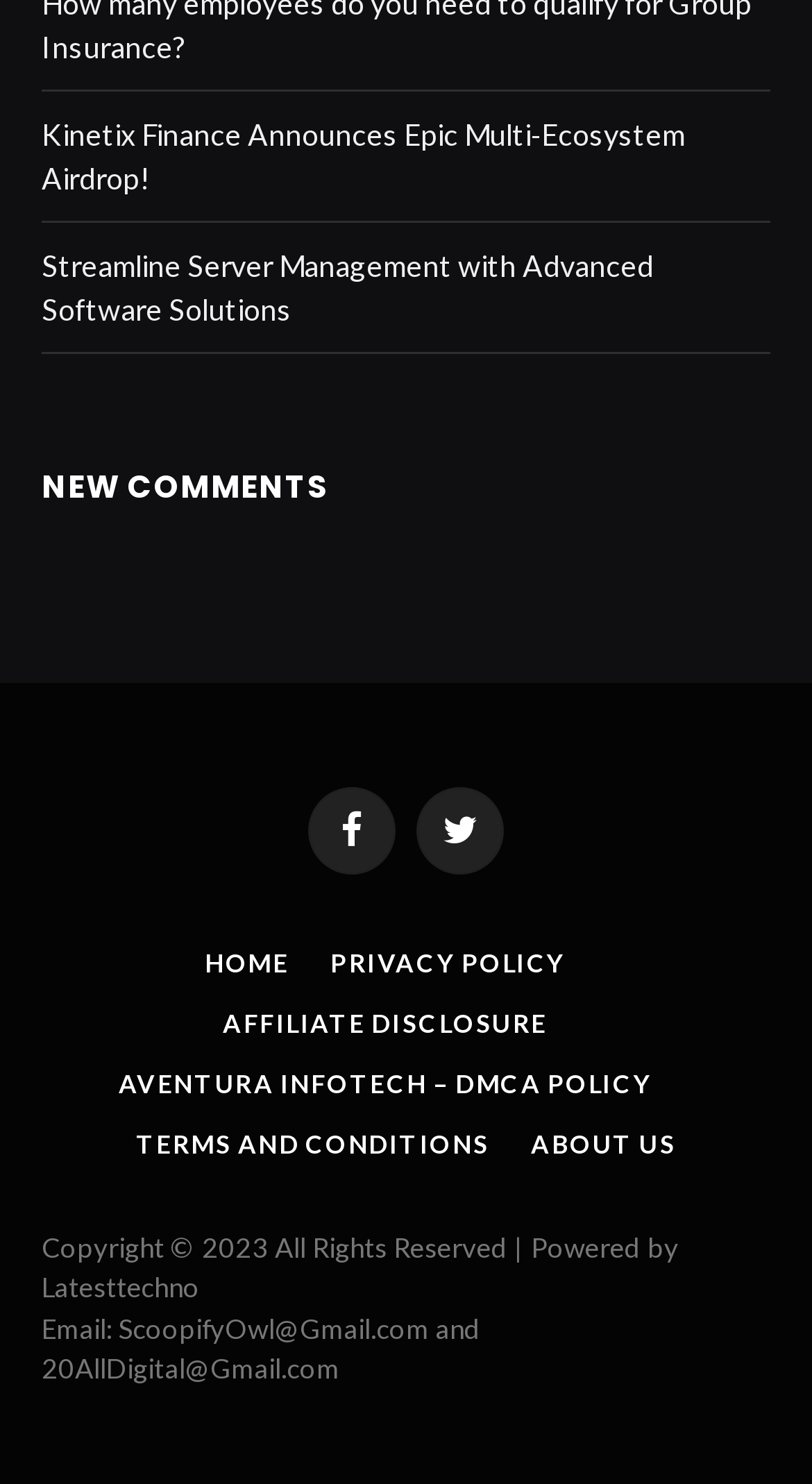Utilize the details in the image to thoroughly answer the following question: What is the email address for contact?

I looked for the contact information on the webpage and found the email addresses 'ScoopifyOwl@Gmail.com and 20AllDigital@Gmail.com' at the bottom of the page.